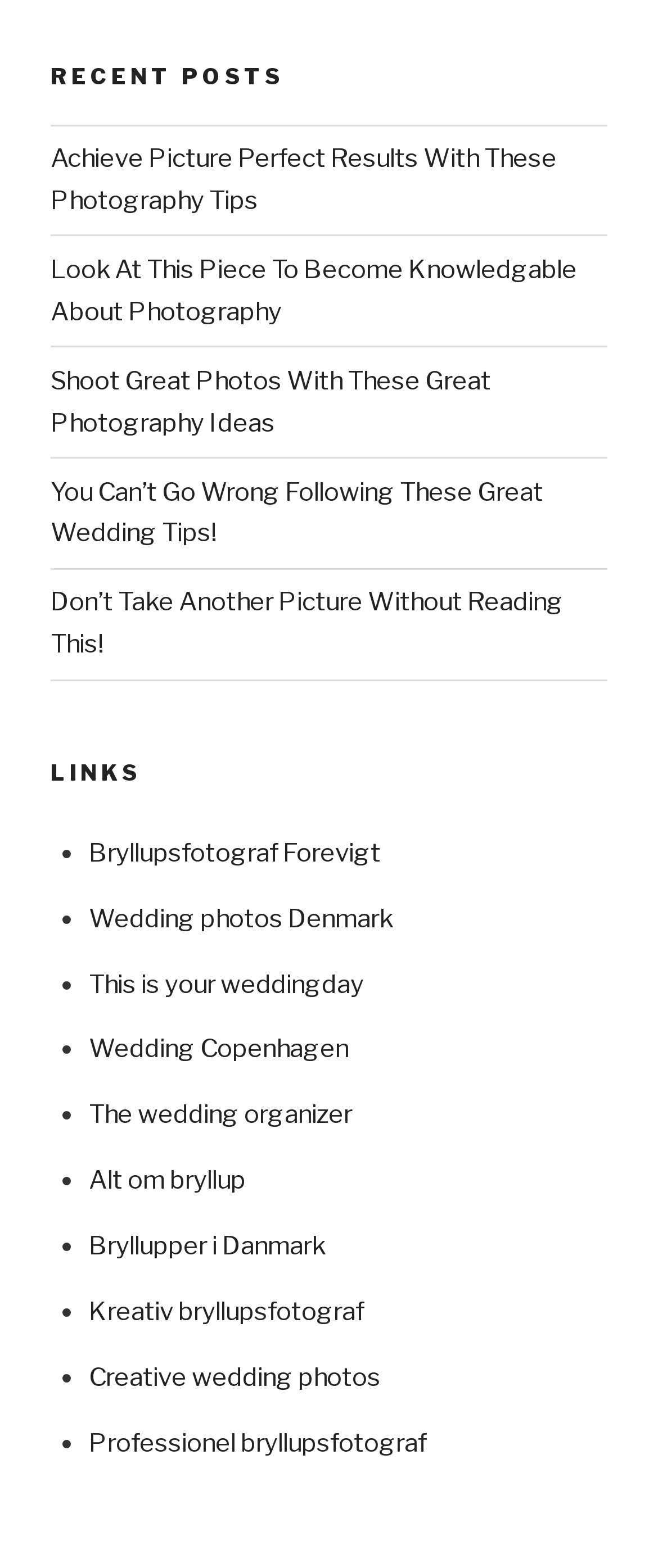Can you identify the bounding box coordinates of the clickable region needed to carry out this instruction: 'Click on the 'HOME' link'? The coordinates should be four float numbers within the range of 0 to 1, stated as [left, top, right, bottom].

None